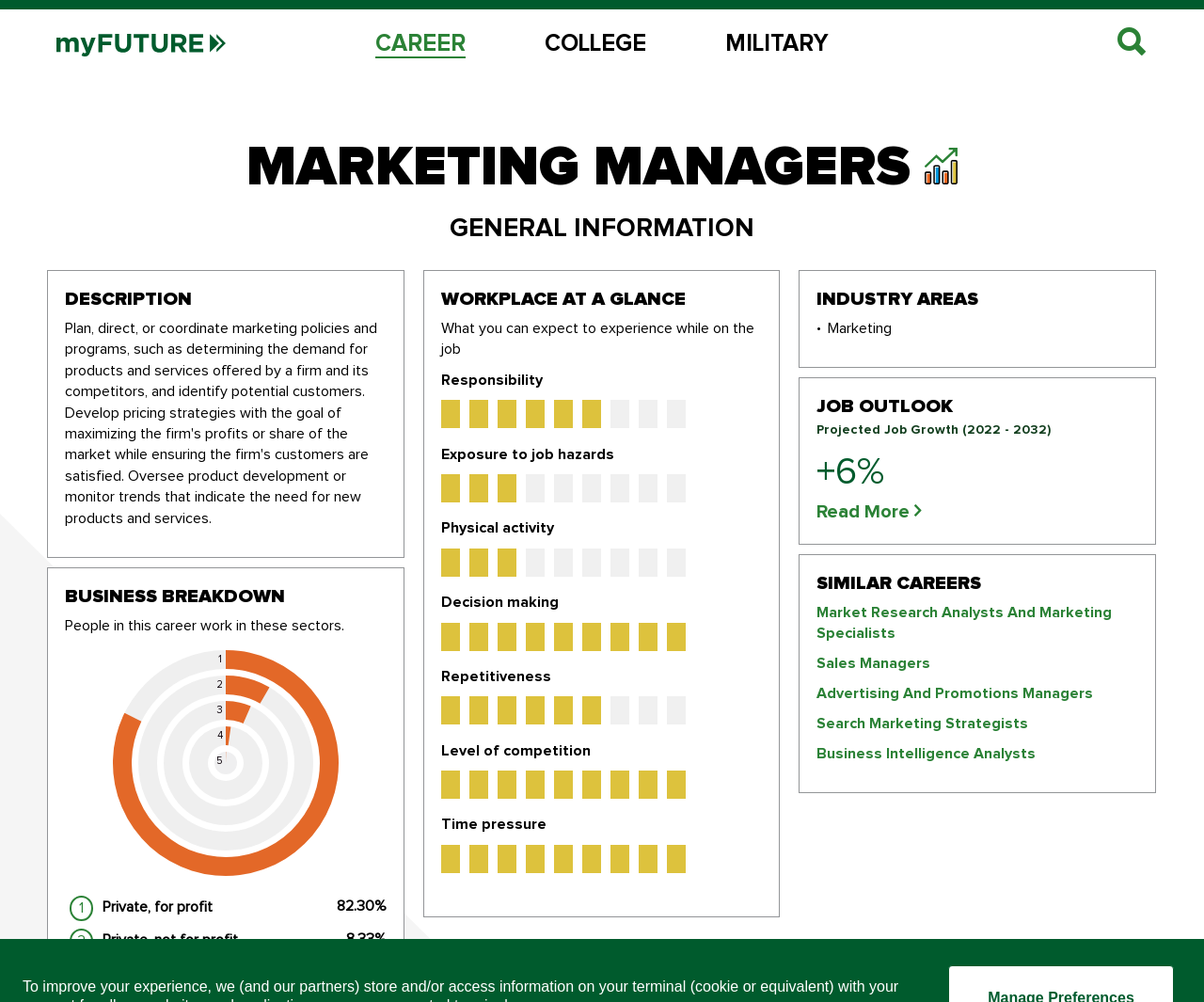Pinpoint the bounding box coordinates of the area that should be clicked to complete the following instruction: "Contact us". The coordinates must be given as four float numbers between 0 and 1, i.e., [left, top, right, bottom].

None